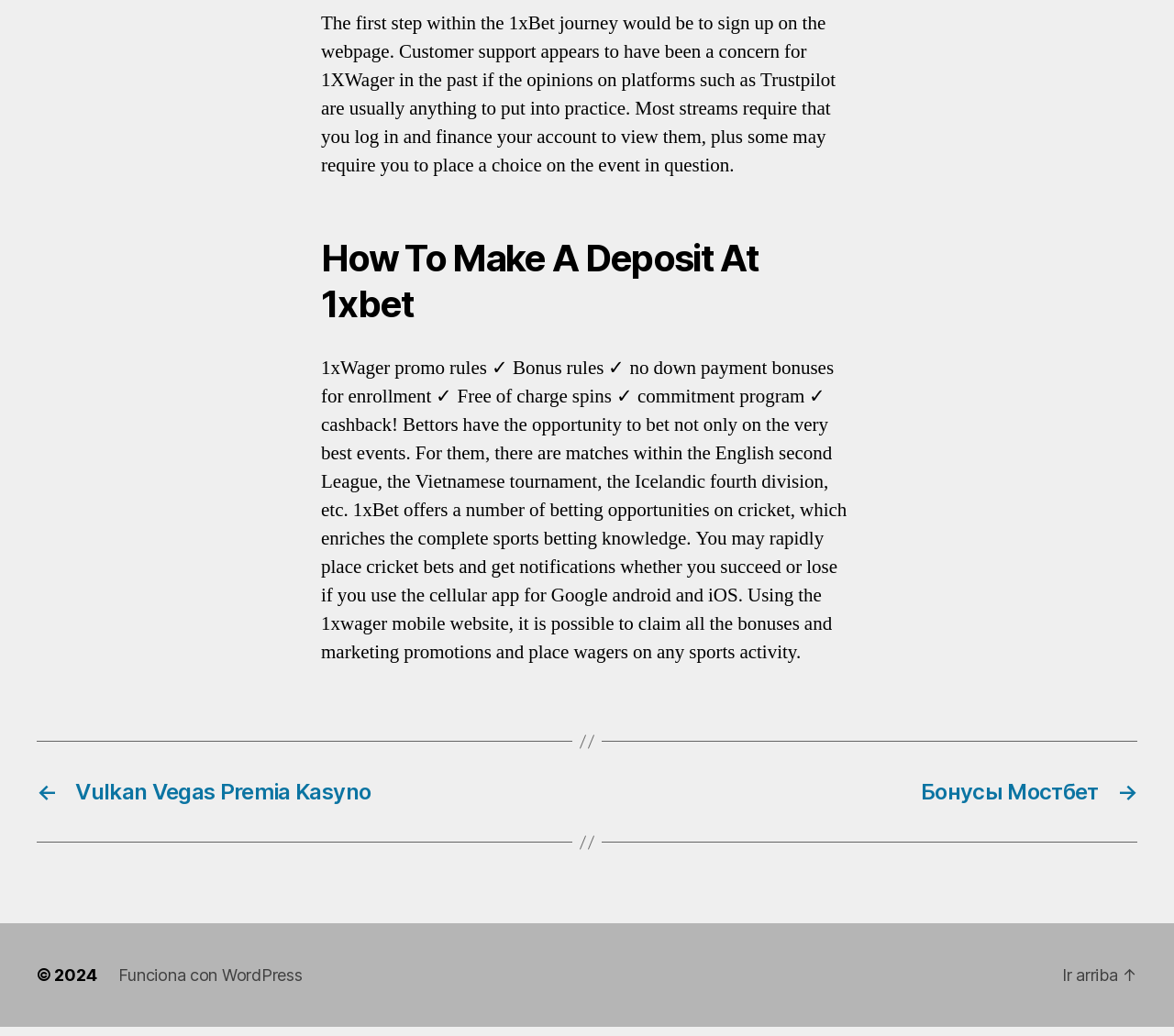What is the first step in the 1xBet journey?
Based on the screenshot, give a detailed explanation to answer the question.

According to the StaticText element with the text 'The first step within the 1xBet journey would be to sign up on the webpage...', the first step in the 1xBet journey is to sign up on the webpage.